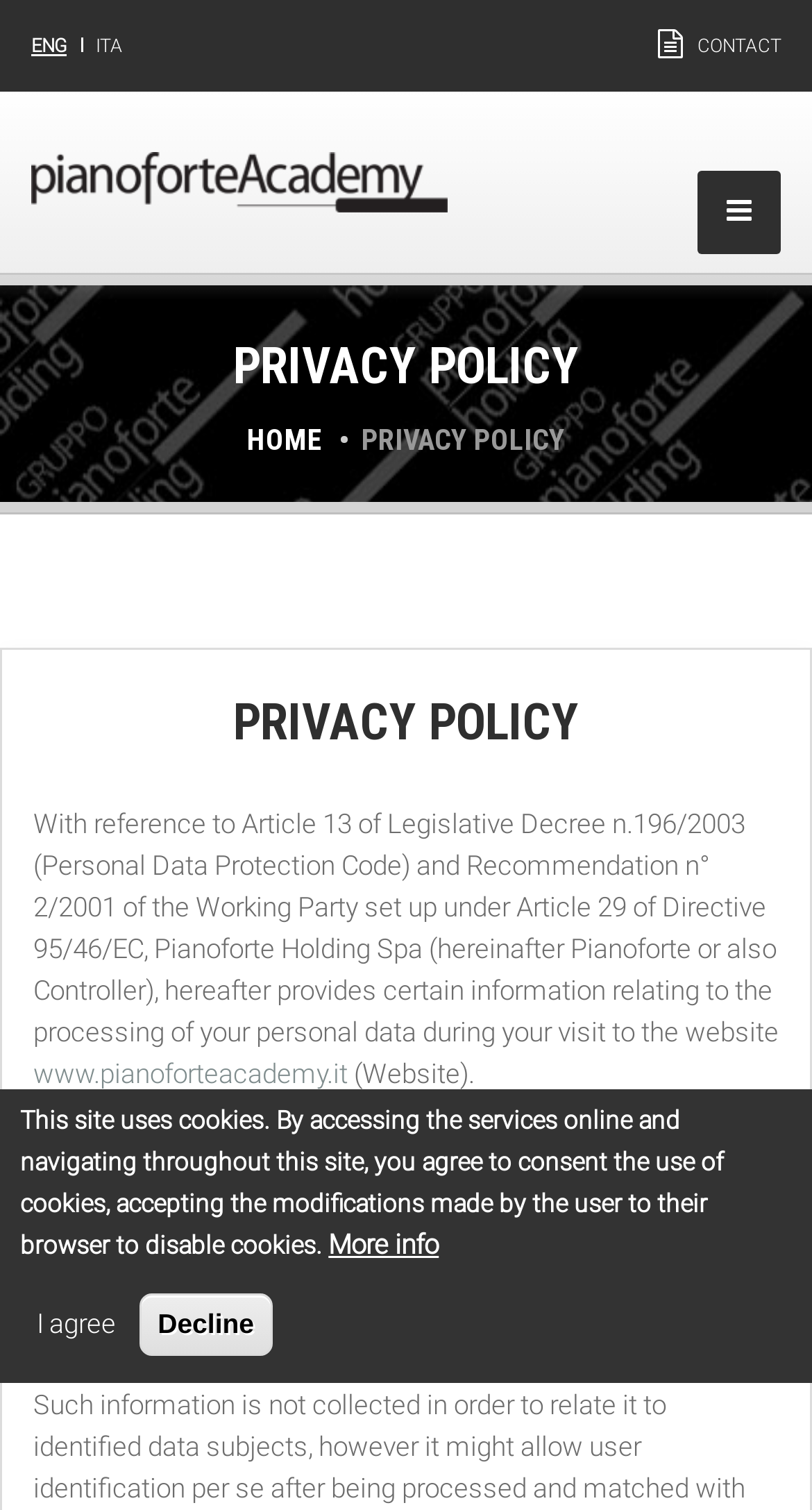Could you indicate the bounding box coordinates of the region to click in order to complete this instruction: "Go to the academy homepage".

[0.038, 0.109, 0.551, 0.13]